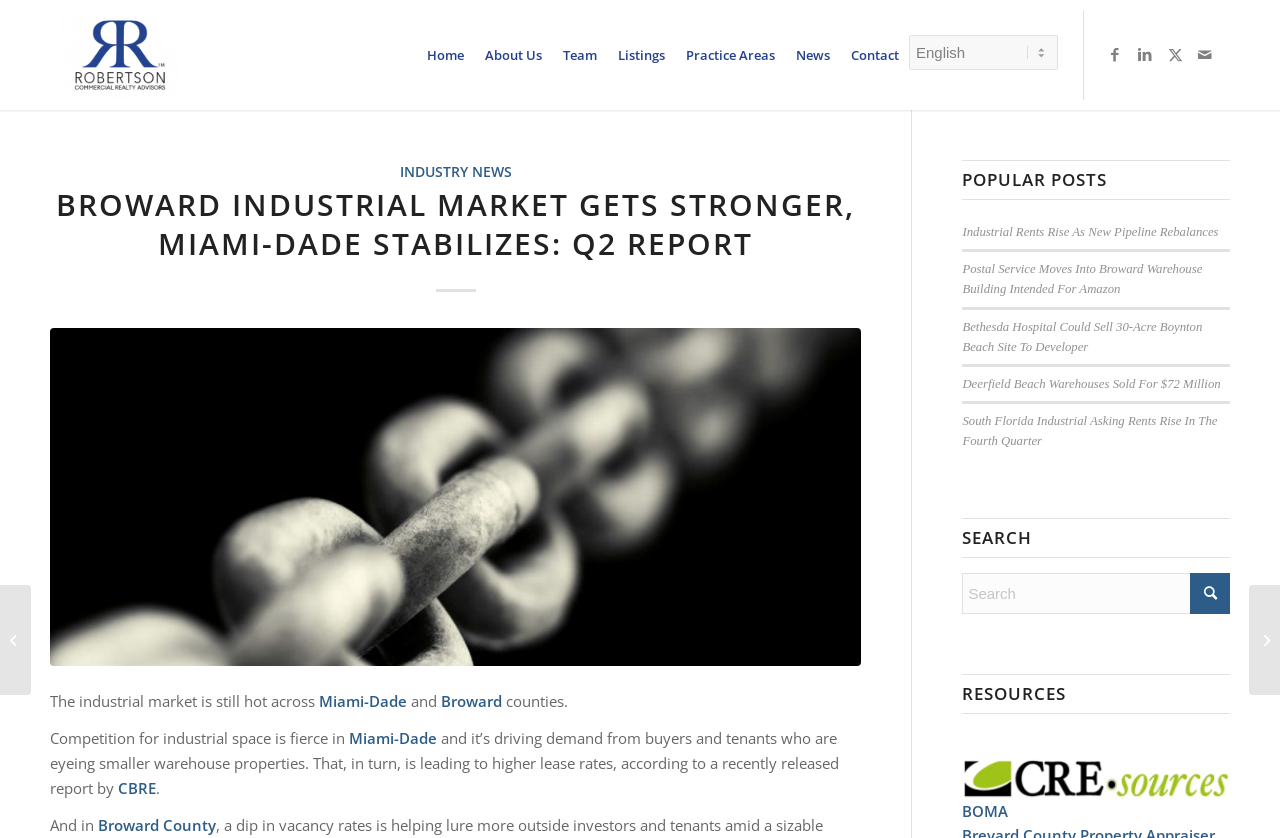Extract the main heading text from the webpage.

BROWARD INDUSTRIAL MARKET GETS STRONGER, MIAMI-DADE STABILIZES: Q2 REPORT